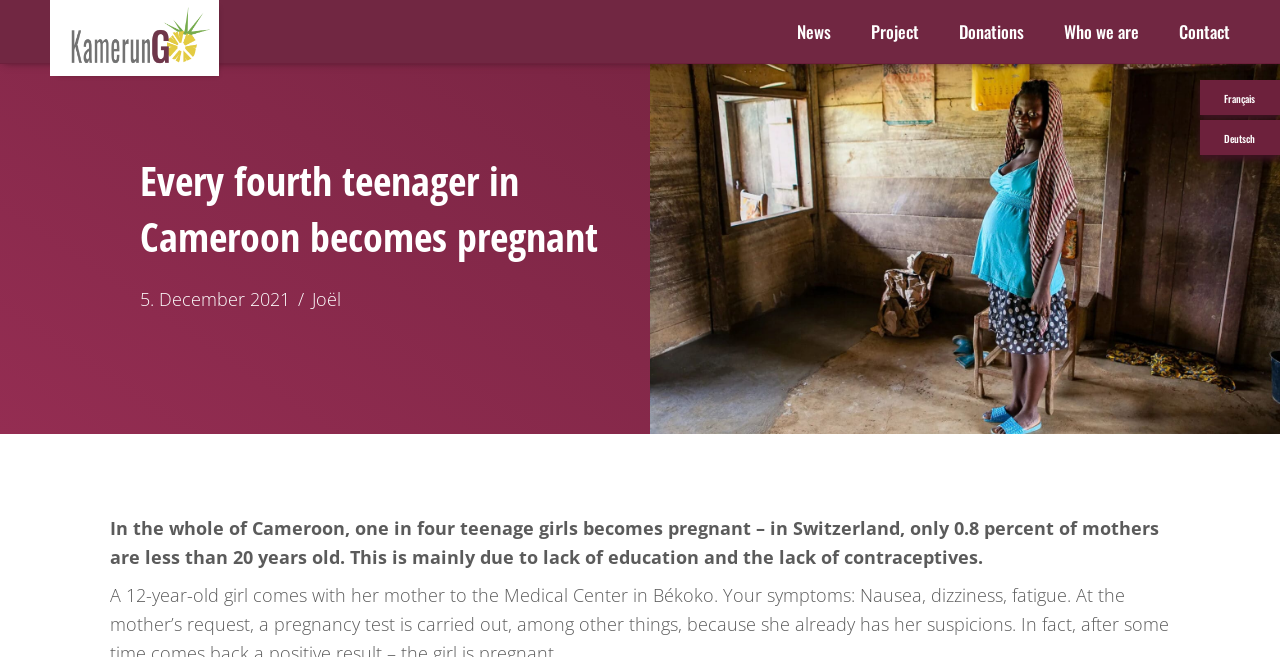Highlight the bounding box coordinates of the region I should click on to meet the following instruction: "Click on the 'News' link".

[0.607, 0.0, 0.665, 0.097]